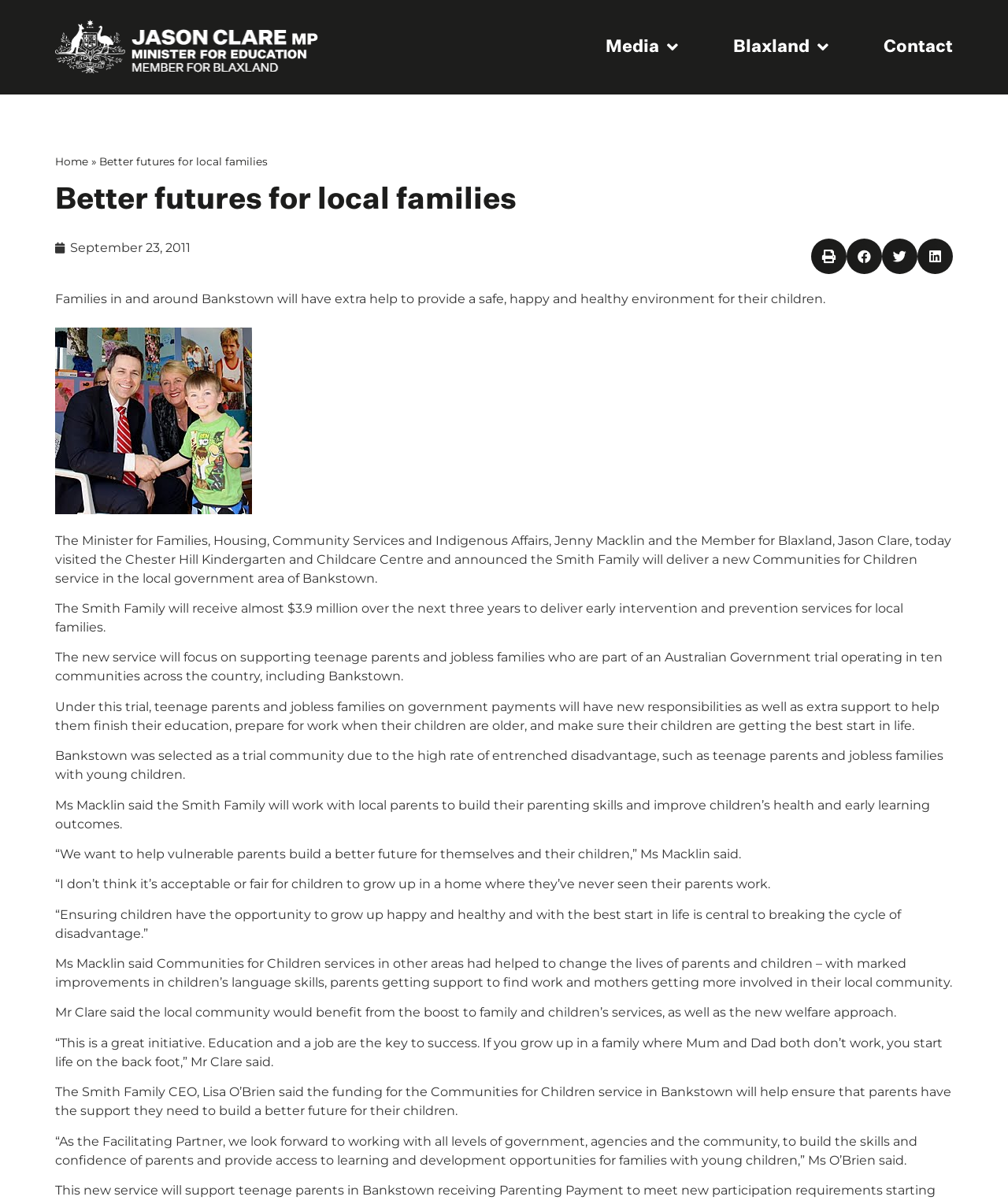What is the name of the organization delivering the Communities for Children service?
Using the visual information from the image, give a one-word or short-phrase answer.

The Smith Family